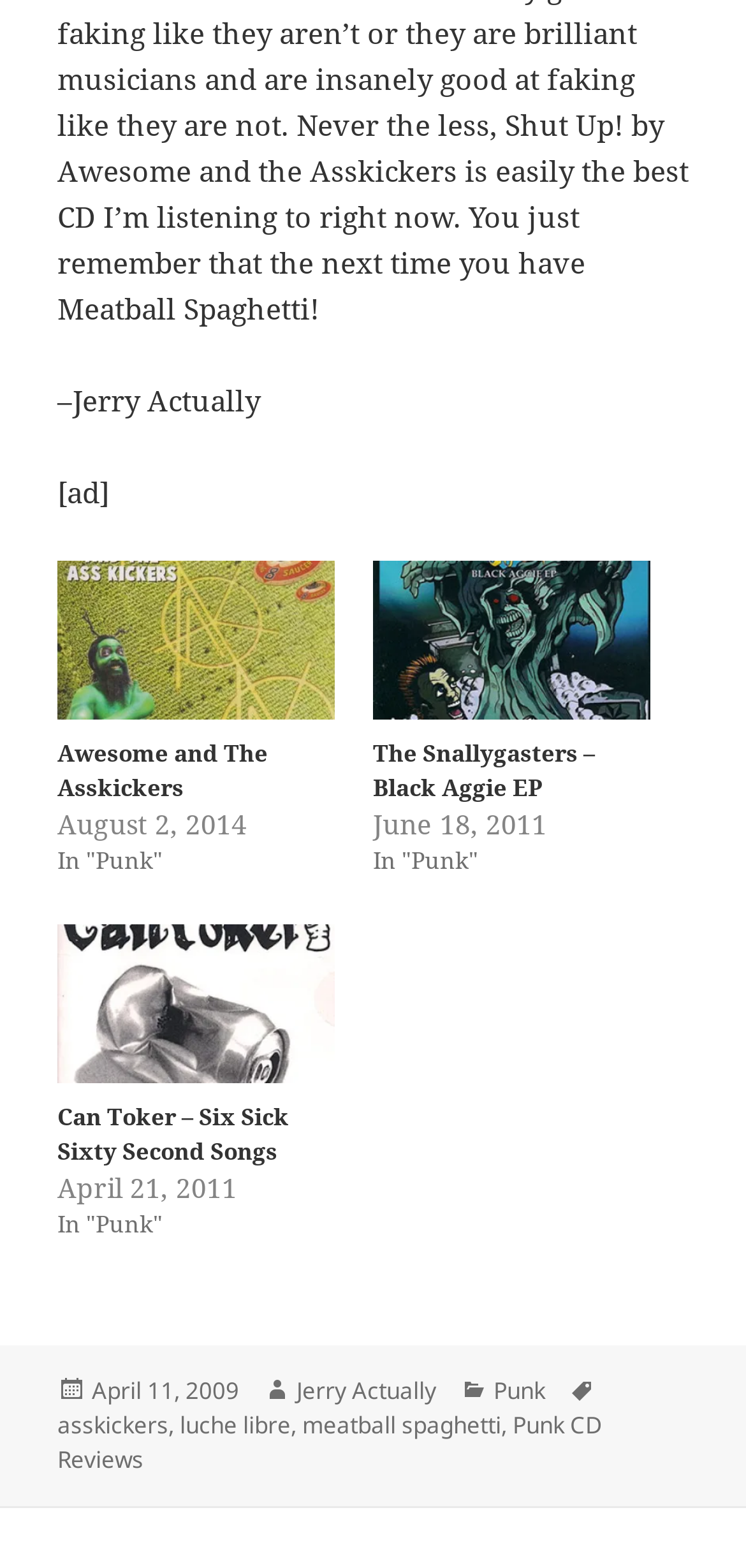Locate the bounding box of the UI element described by: "Punk CD Reviews" in the given webpage screenshot.

[0.077, 0.898, 0.808, 0.942]